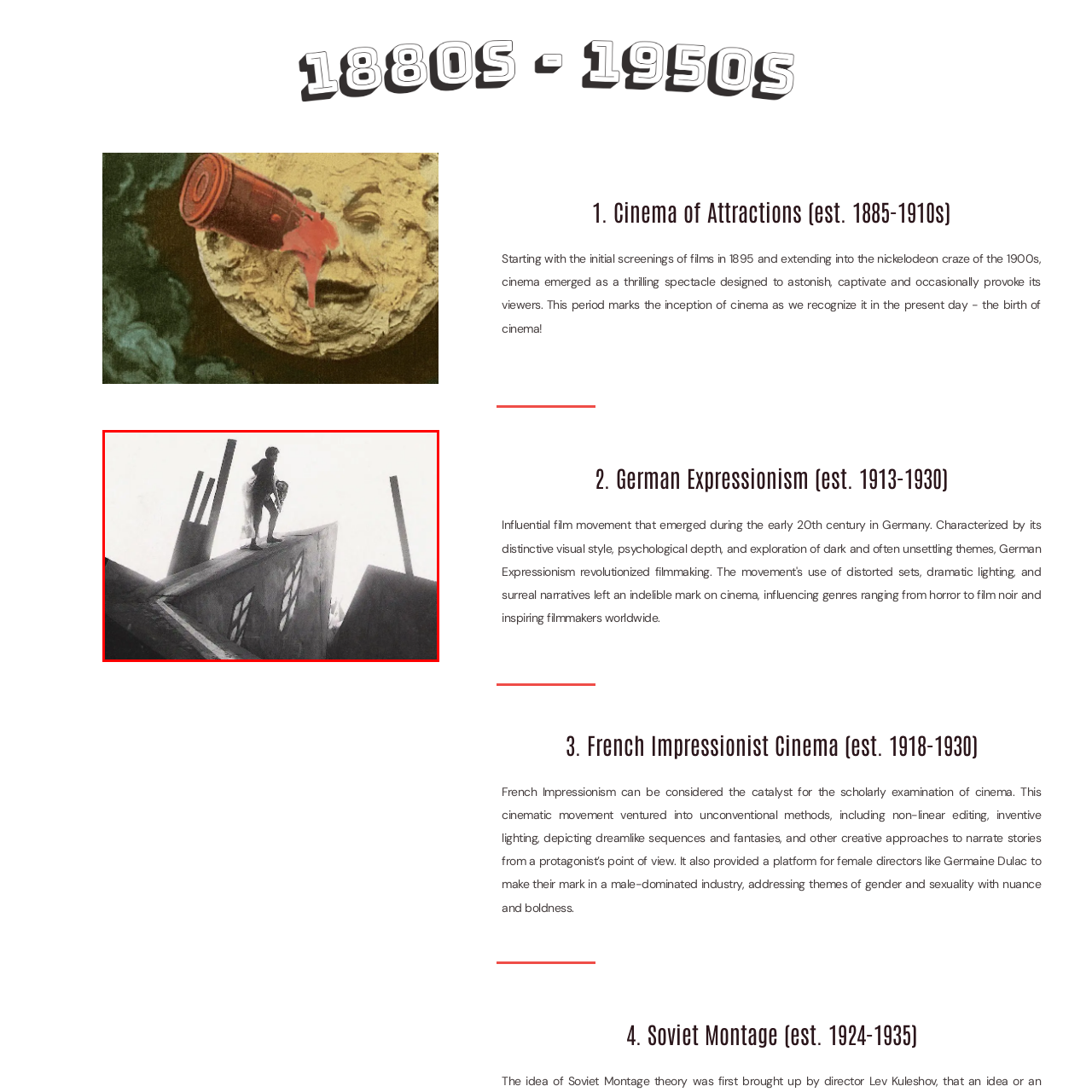What is the cinematic movement associated with the film?
Look at the section marked by the red bounding box and provide a single word or phrase as your answer.

German Expressionism